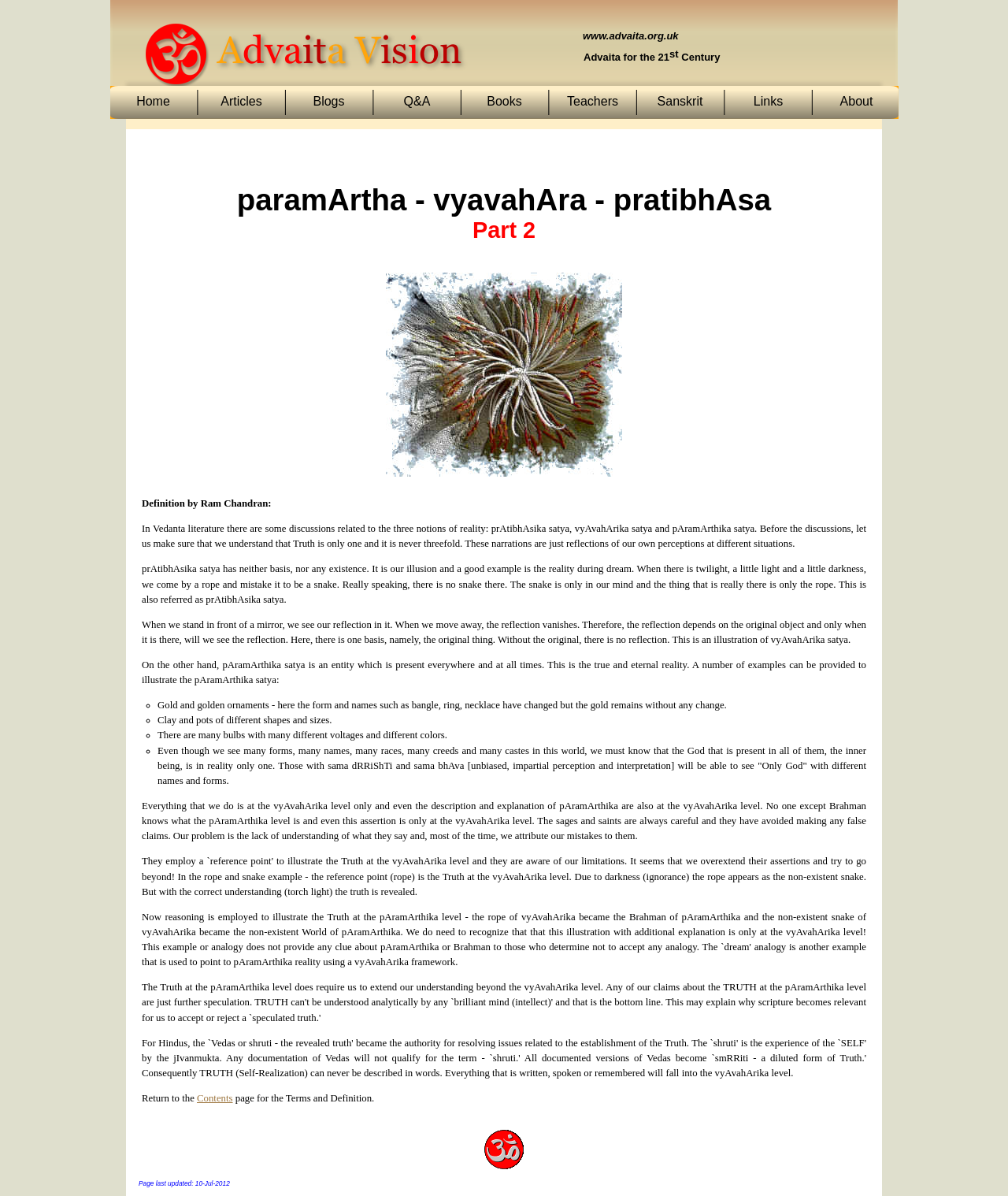What is the name of the website?
Kindly offer a detailed explanation using the data available in the image.

The name of the website can be found in the image element at the top of the webpage, which says 'Advaita Vision'.